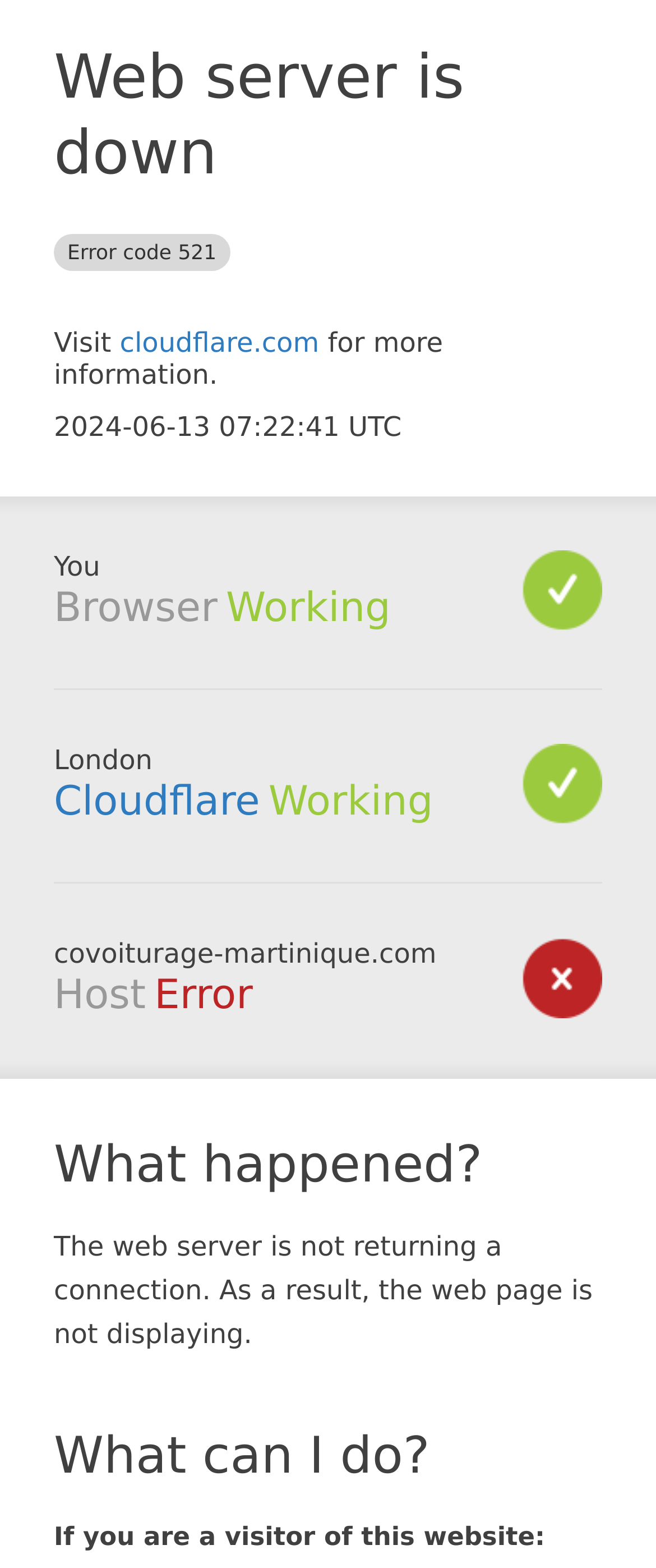Analyze the image and answer the question with as much detail as possible: 
What is the error code?

The error code is mentioned in the heading 'Web server is down Error code 521' at the top of the webpage, which indicates that the web server is not responding.